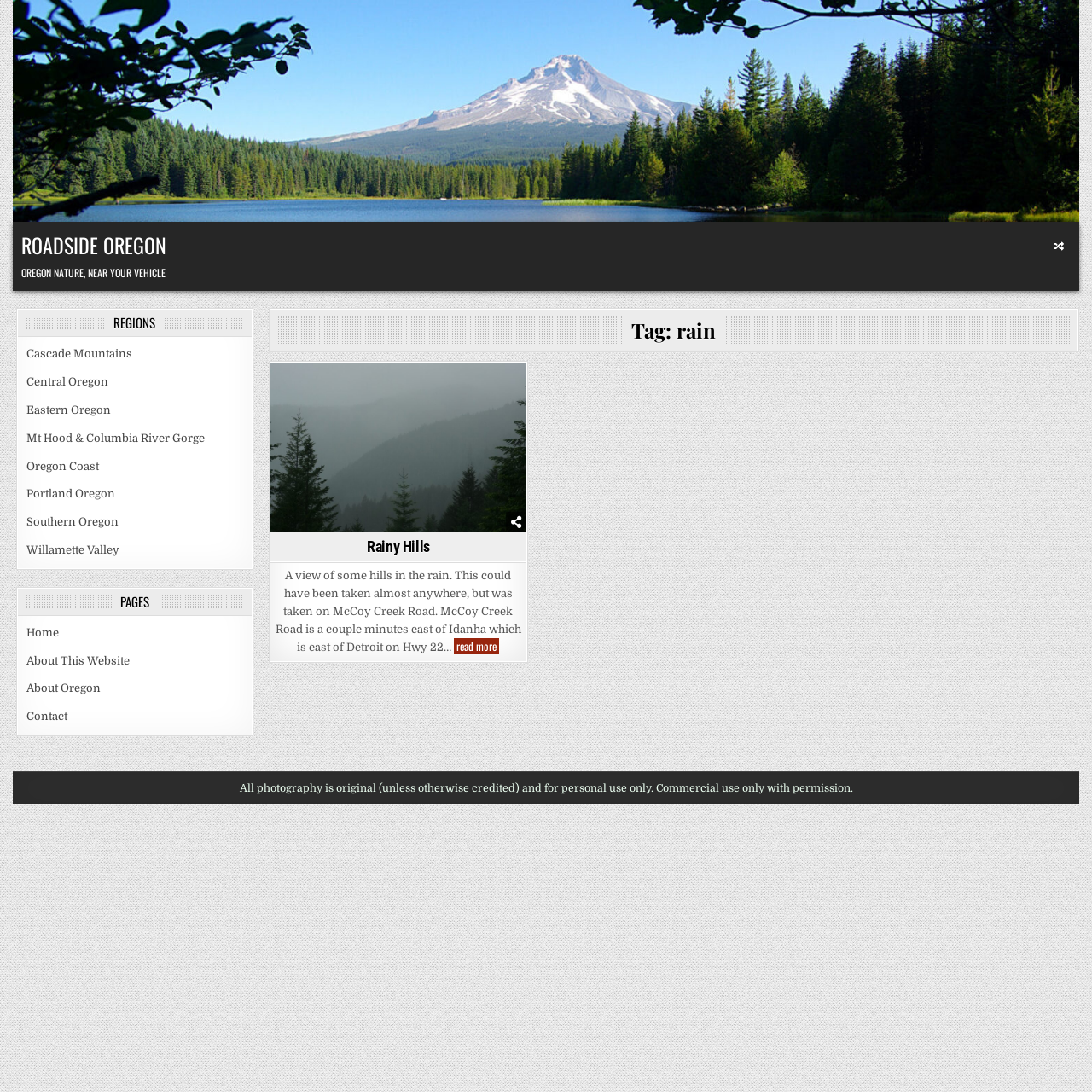Pinpoint the bounding box coordinates of the element you need to click to execute the following instruction: "Click on the 'ROADSIDE OREGON' link". The bounding box should be represented by four float numbers between 0 and 1, in the format [left, top, right, bottom].

[0.02, 0.21, 0.152, 0.239]